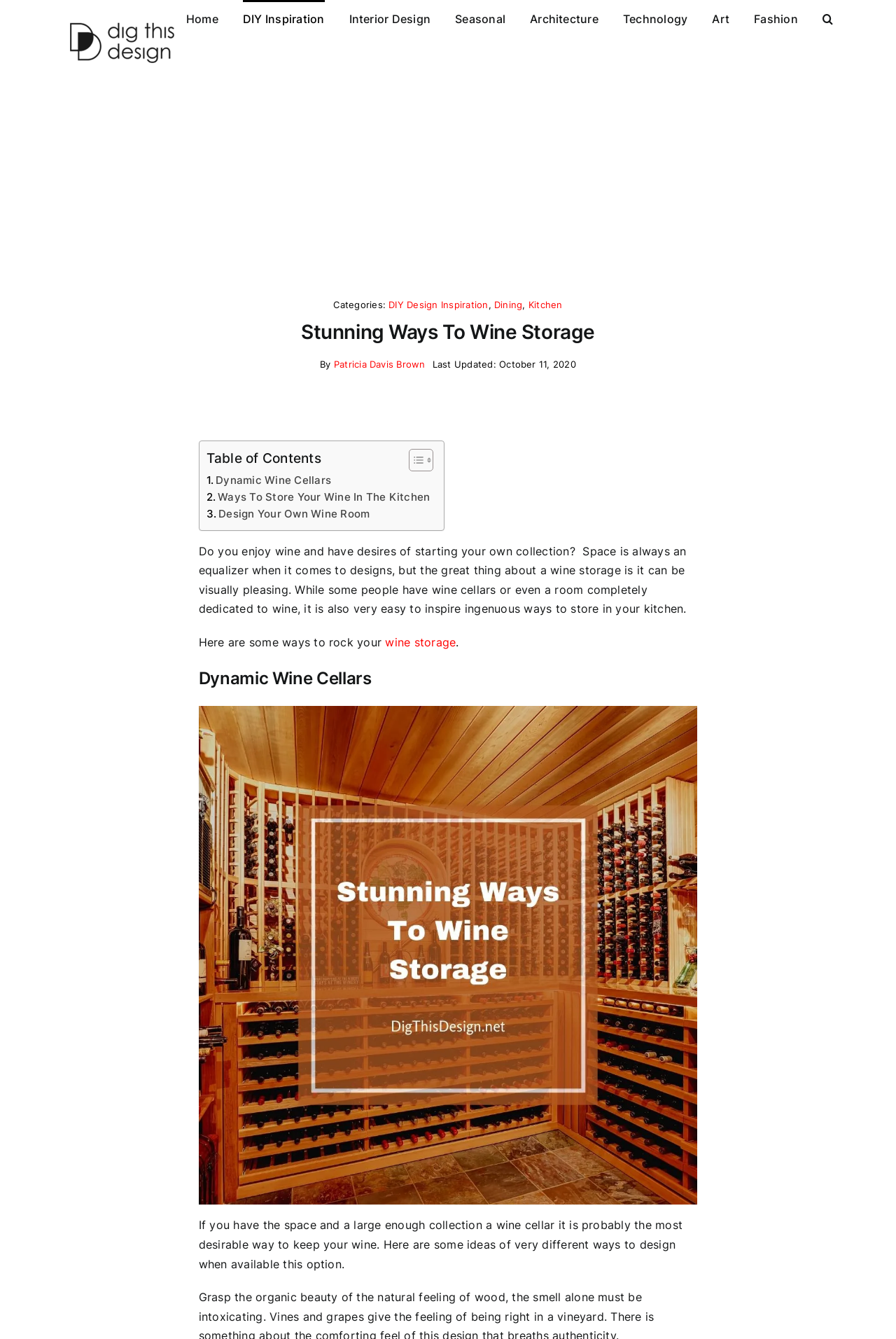From the given element description: "Go to Top", find the bounding box for the UI element. Provide the coordinates as four float numbers between 0 and 1, in the order [left, top, right, bottom].

[0.904, 0.651, 0.941, 0.669]